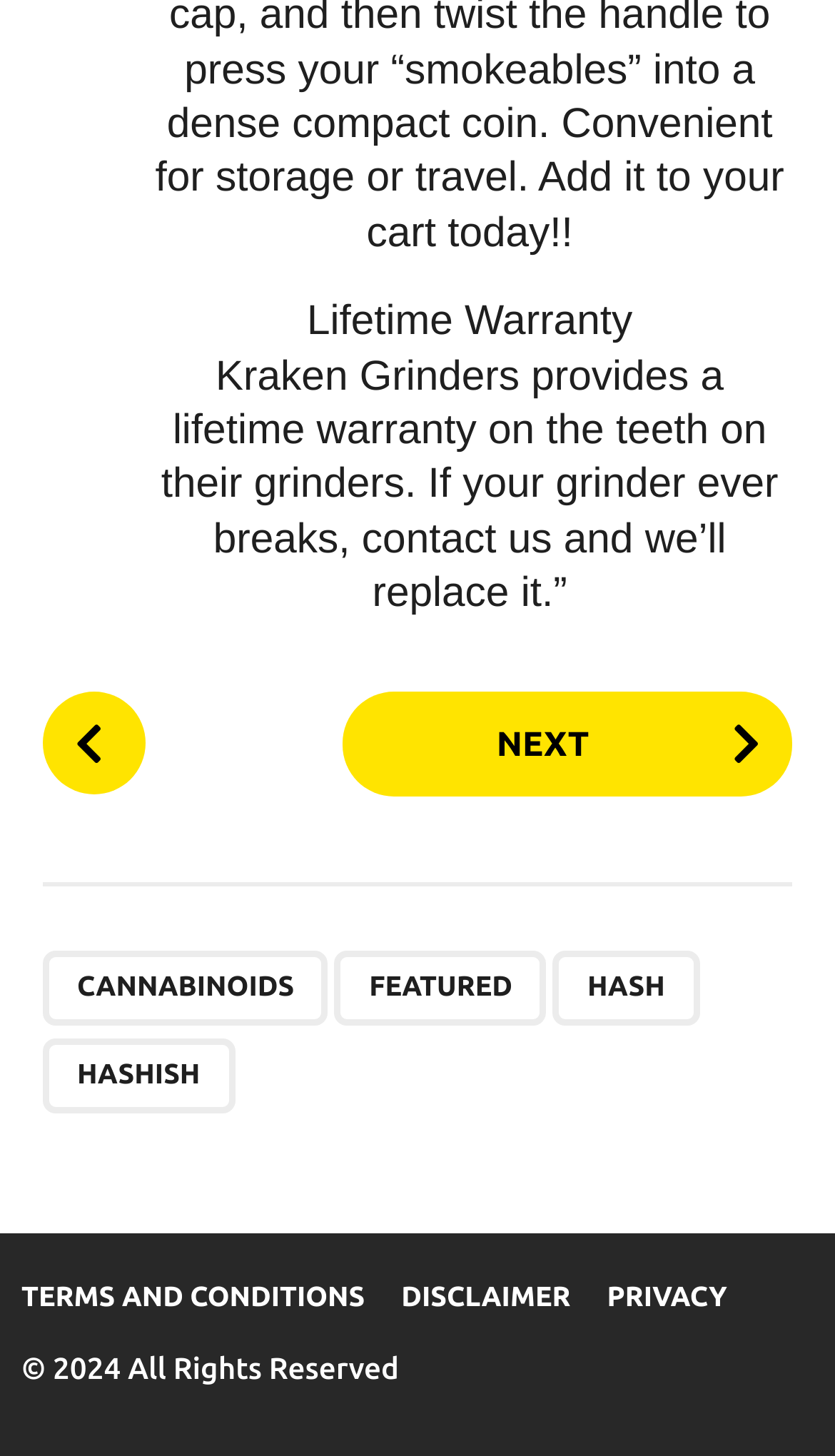Predict the bounding box of the UI element based on this description: "Terms and Conditions".

[0.026, 0.881, 0.437, 0.902]